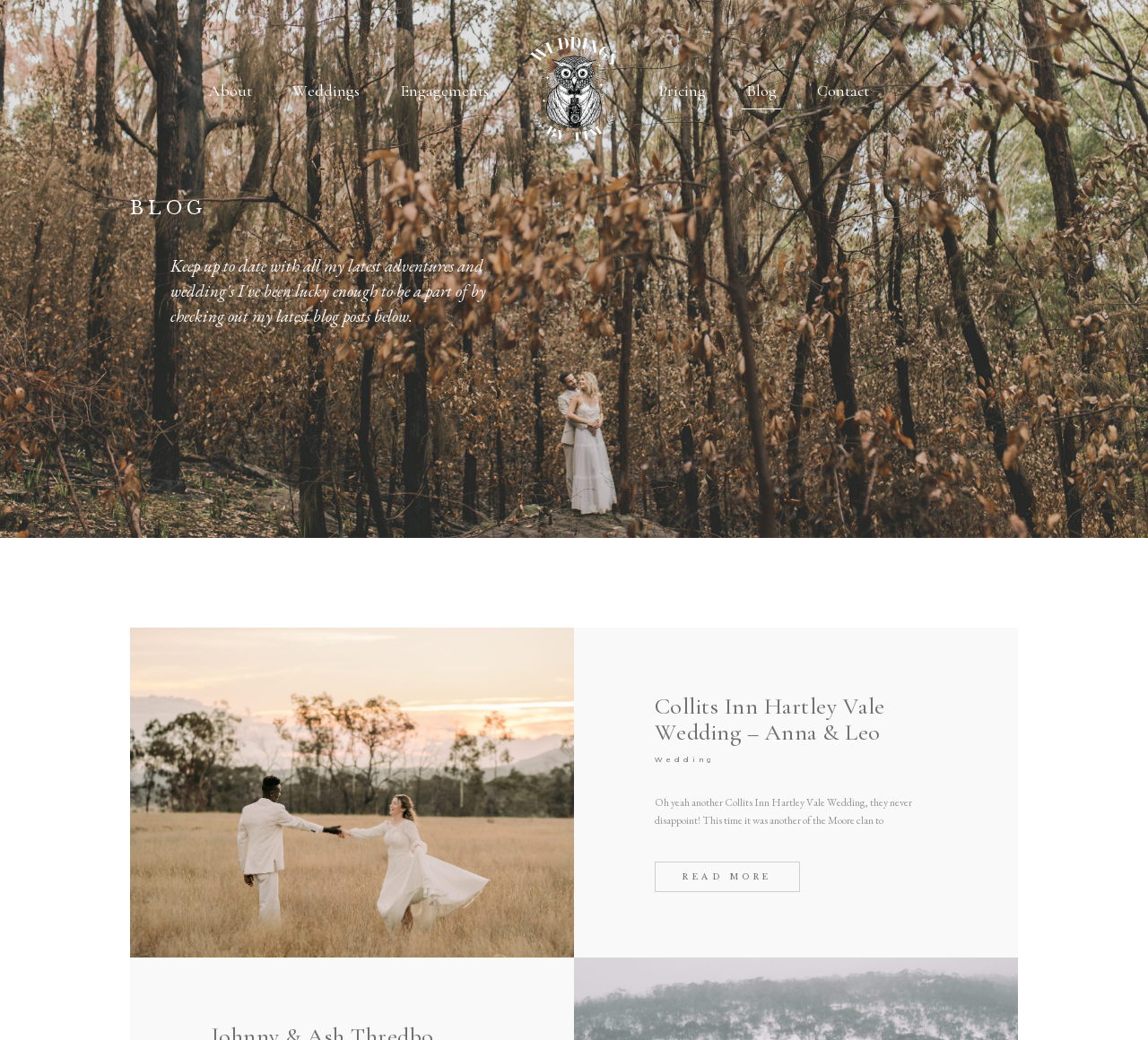Give a detailed account of the webpage, highlighting key information.

The webpage is about Sydney Wedding Photographer WeddingsByTim, showcasing his latest work. At the top, there is a header section with links to different pages, including "About", "Weddings", "Engagements", "Pricing", "Blog", and "Contact". The website's logo, "weddingsbytim.com.au", is also displayed in this section, accompanied by three identical images.

Below the header, there is a prominent heading "BLOG" that separates the top navigation from the main content. The main content features a blog post about a wedding at Mali Brae Farm and Collits Inn Hartley Vale, with a large image taking up most of the width. The post's title, "Collits Inn Hartley Vale Wedding – Anna & Leo", is displayed in a larger font, followed by a smaller heading "Wedding". The post's text is a brief summary of the wedding, and there is a "READ MORE" link at the bottom to continue reading.

Overall, the webpage has a clean and simple layout, with a focus on showcasing the photographer's work through images and blog posts.